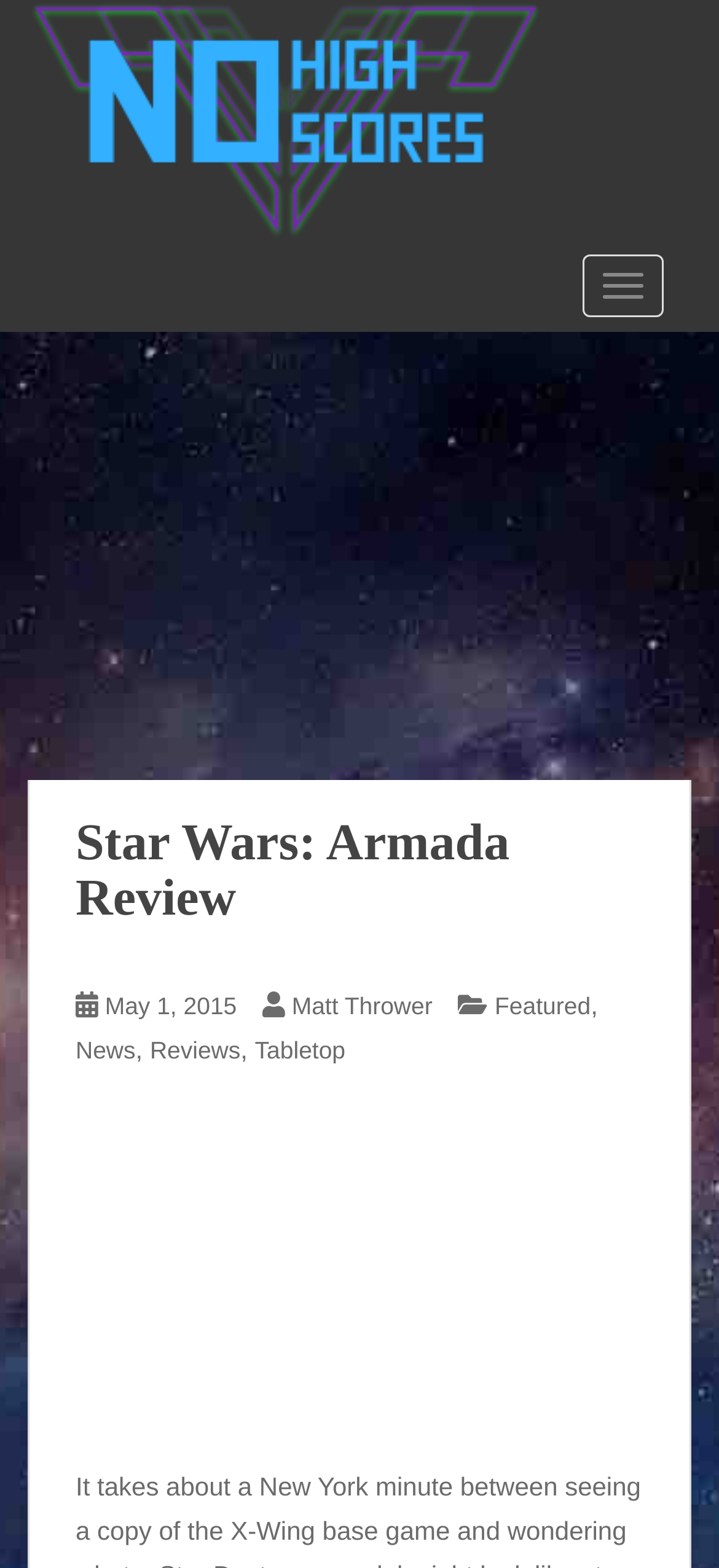Locate the bounding box coordinates of the clickable region necessary to complete the following instruction: "View the article by Matt Thrower". Provide the coordinates in the format of four float numbers between 0 and 1, i.e., [left, top, right, bottom].

[0.406, 0.633, 0.601, 0.65]